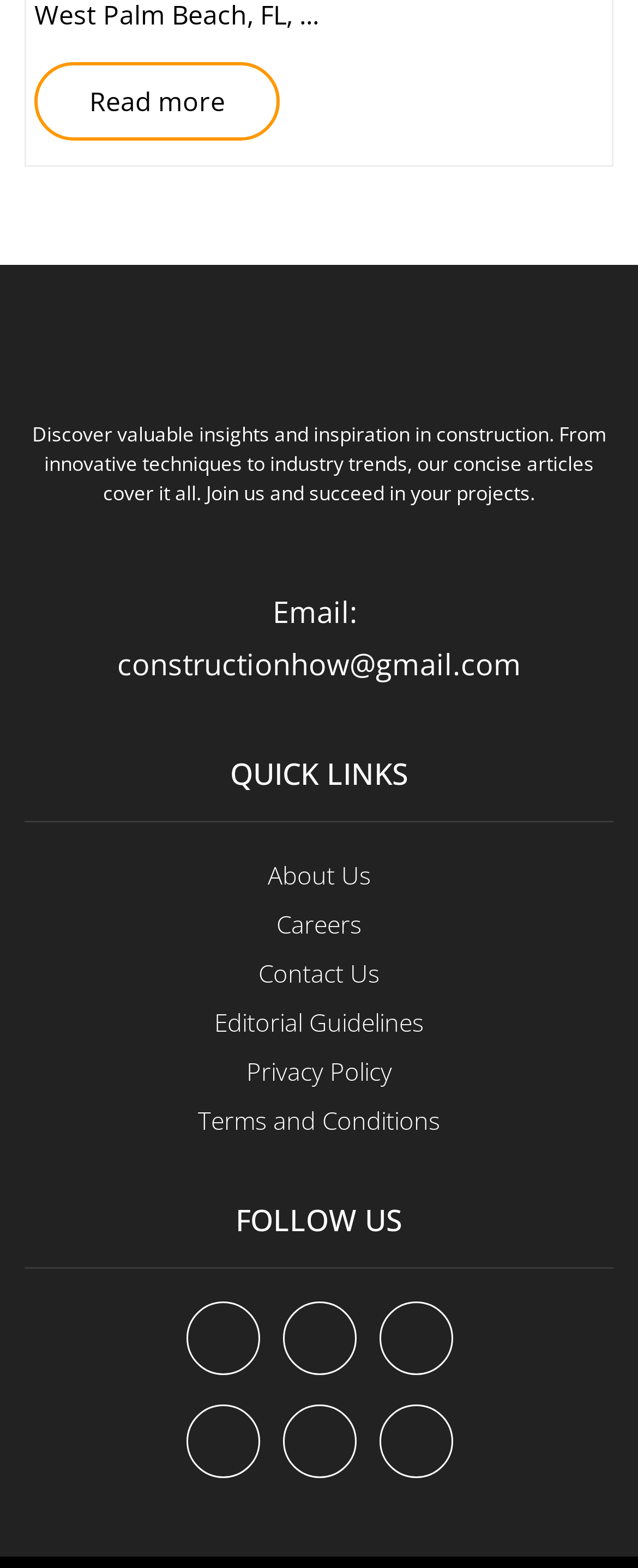Identify the bounding box coordinates of the region that should be clicked to execute the following instruction: "View editorial guidelines".

[0.336, 0.641, 0.664, 0.662]